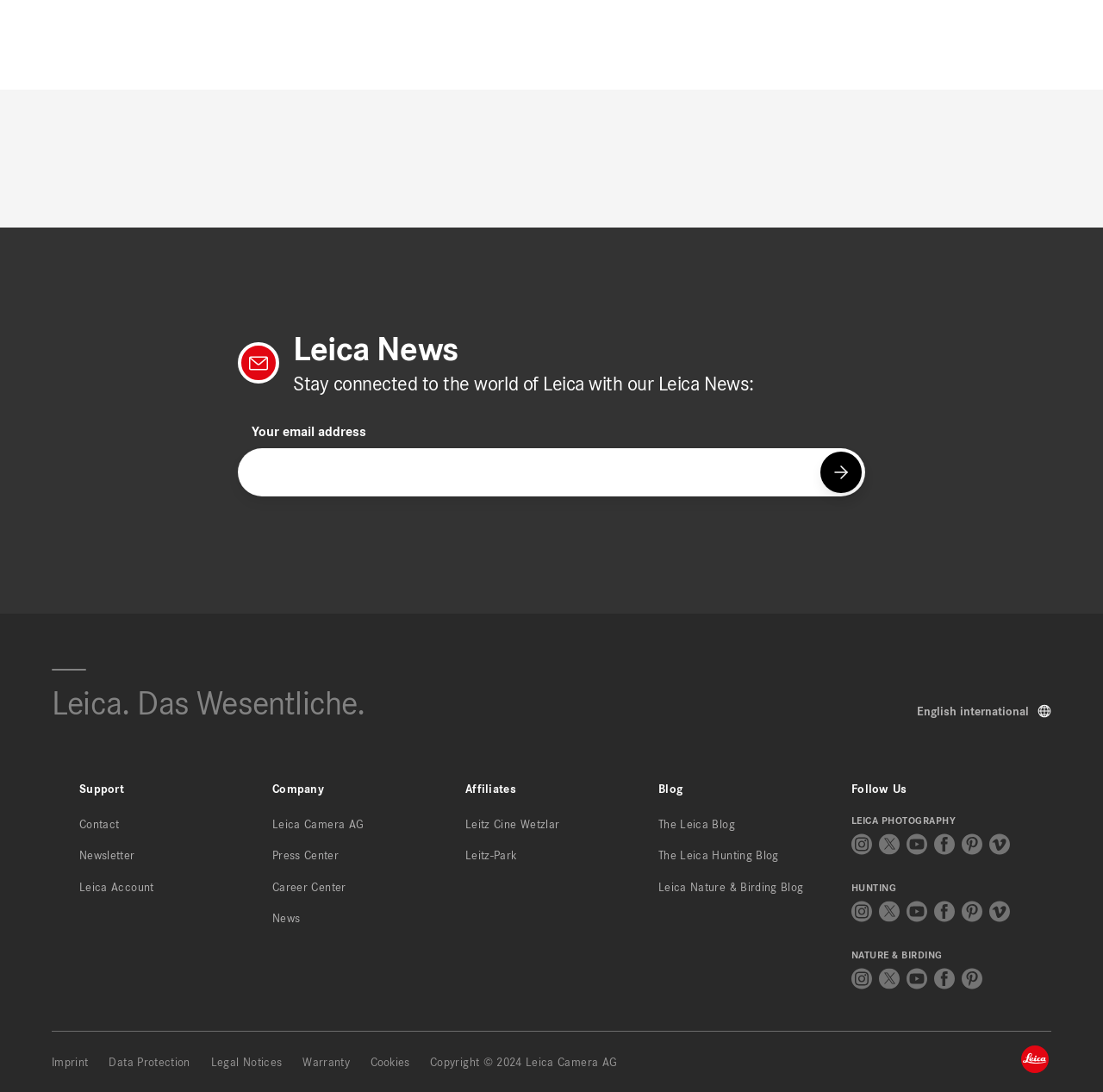Locate the bounding box coordinates of the element to click to perform the following action: 'Enter email address'. The coordinates should be given as four float values between 0 and 1, in the form of [left, top, right, bottom].

[0.216, 0.41, 0.784, 0.455]